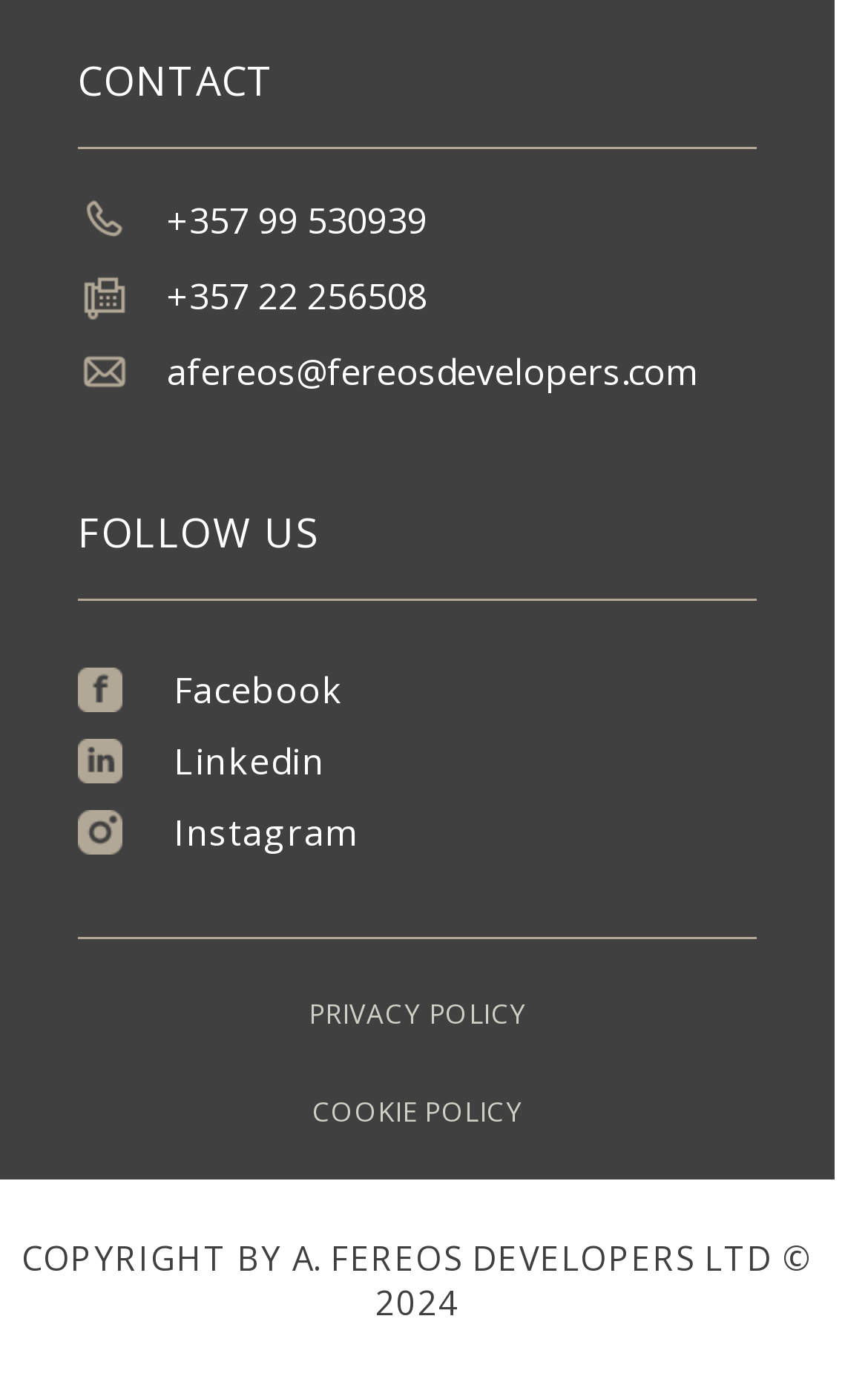Locate the bounding box coordinates of the segment that needs to be clicked to meet this instruction: "Follow on Facebook".

[0.09, 0.484, 0.872, 0.516]